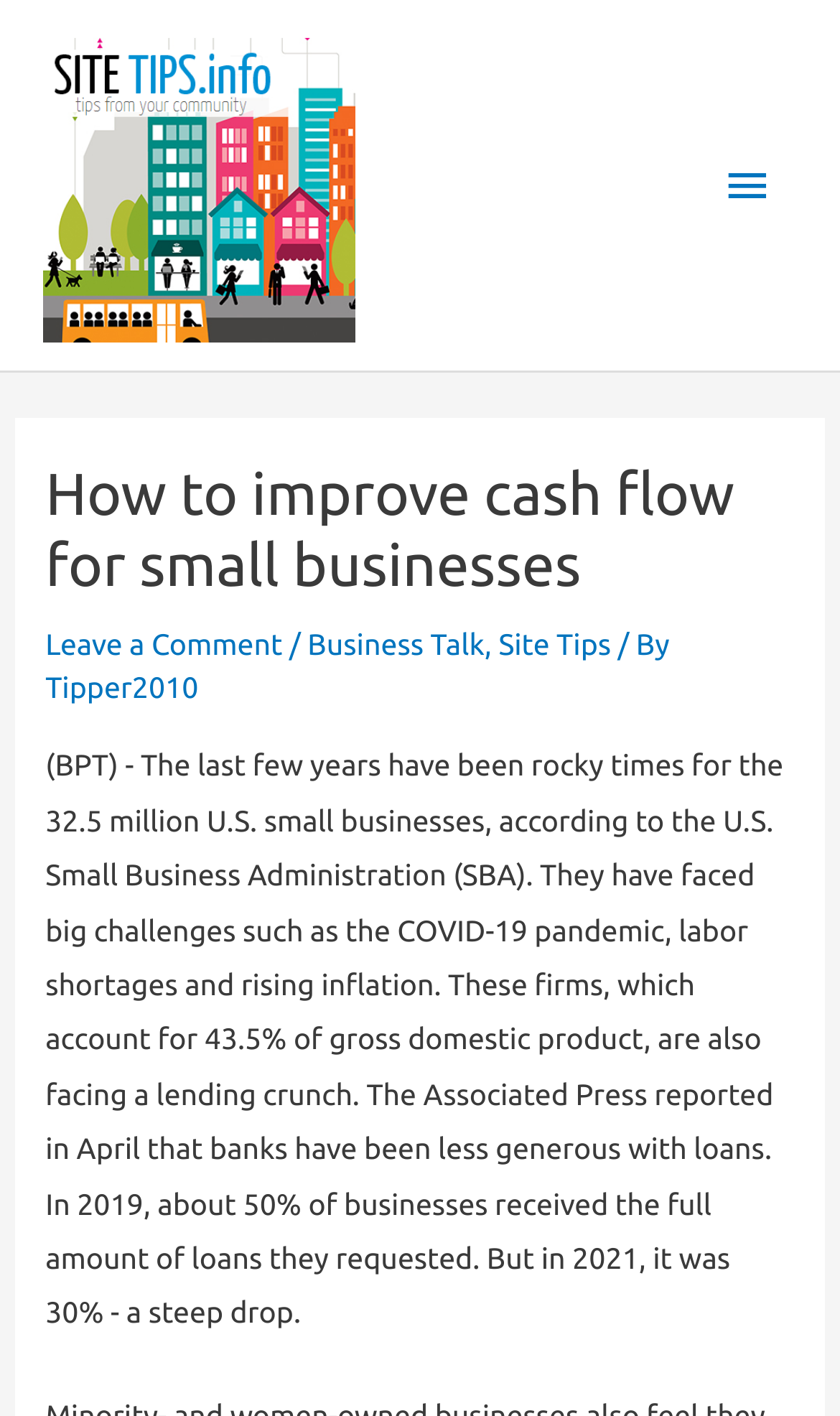Determine the bounding box for the UI element described here: "Leave a Comment".

[0.054, 0.443, 0.336, 0.467]